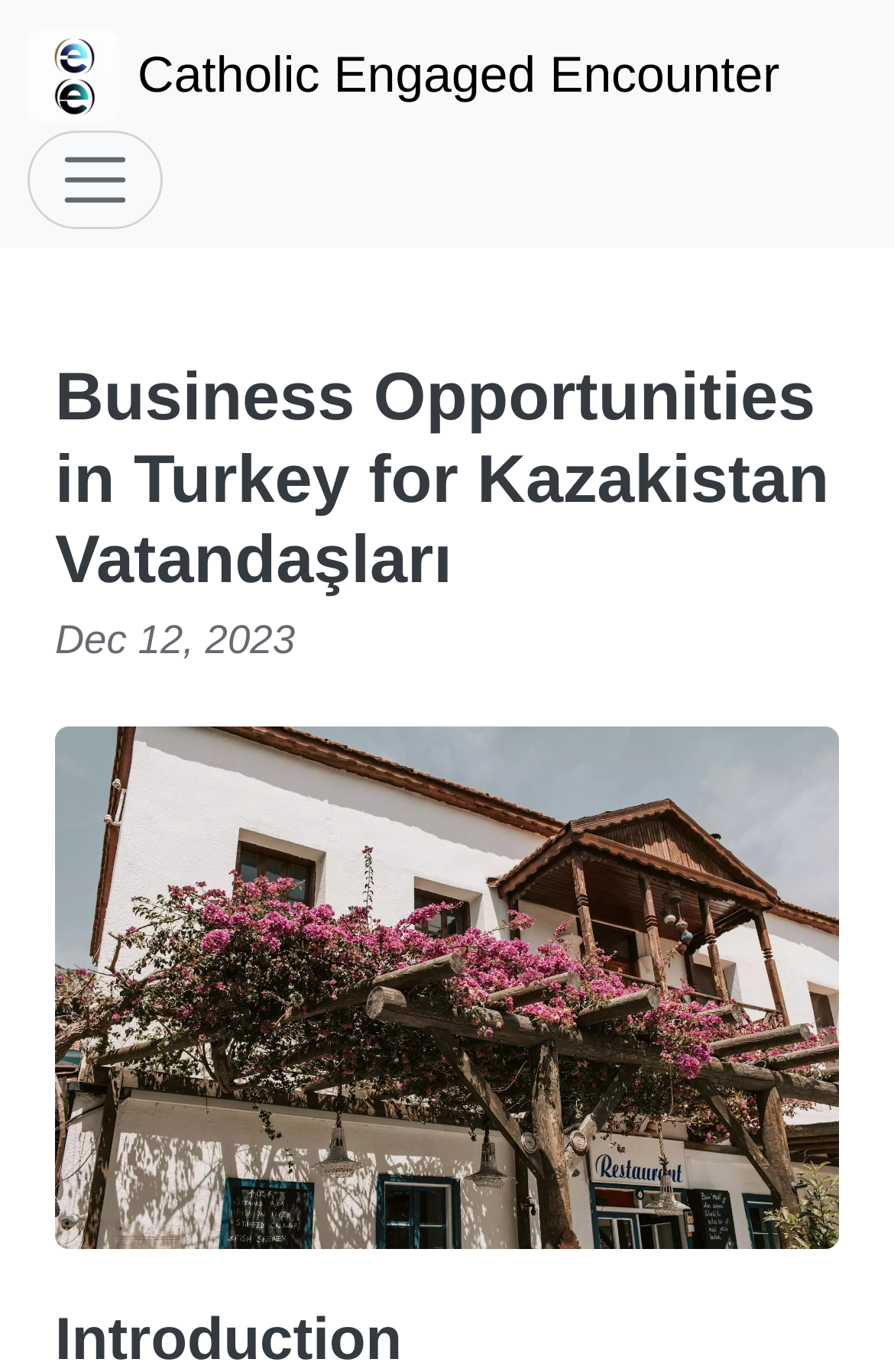What is the logo of the website?
Based on the image, provide a one-word or brief-phrase response.

Catholic Engaged Encounter